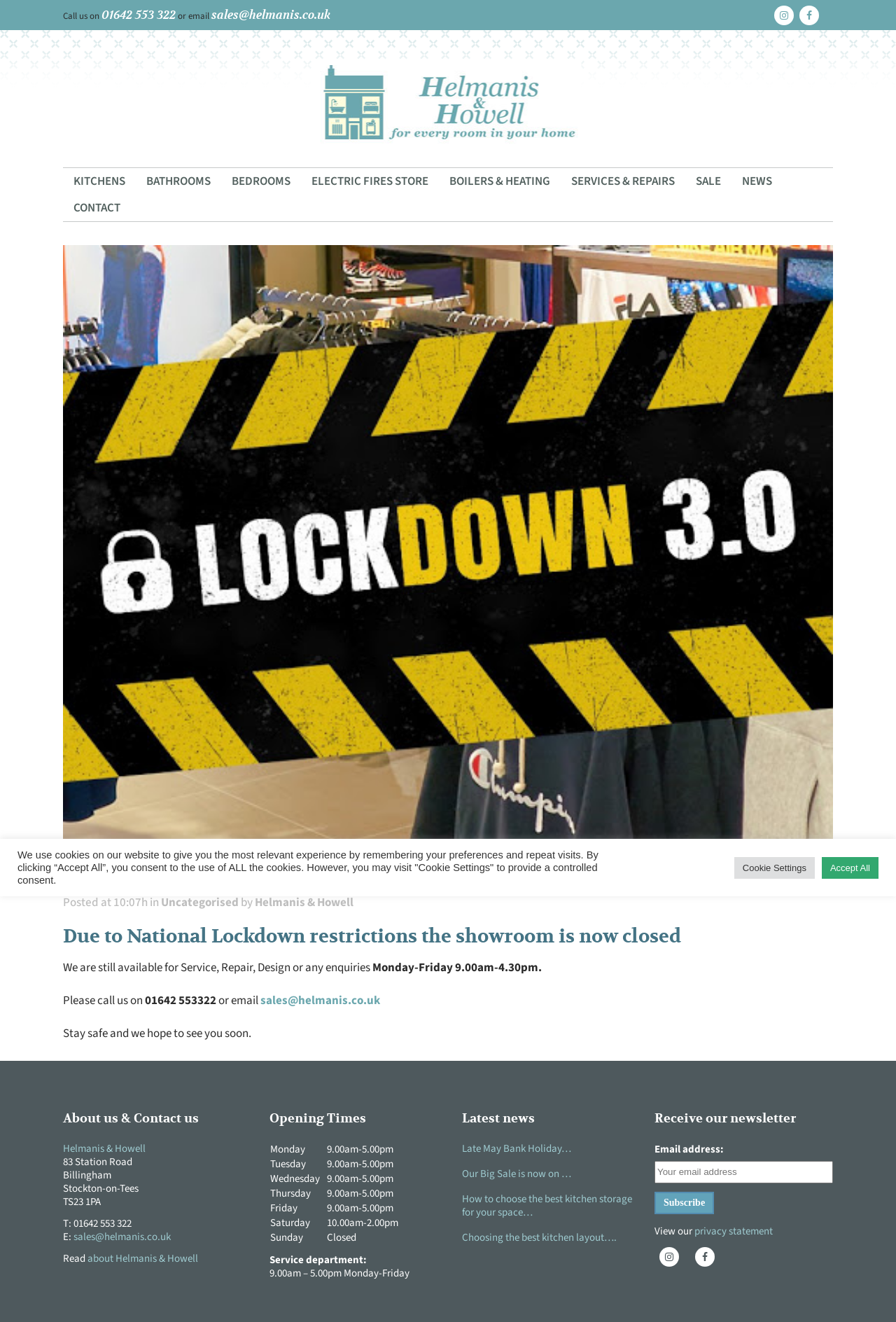Please give the bounding box coordinates of the area that should be clicked to fulfill the following instruction: "Enter email address to receive newsletter". The coordinates should be in the format of four float numbers from 0 to 1, i.e., [left, top, right, bottom].

[0.73, 0.864, 0.808, 0.875]